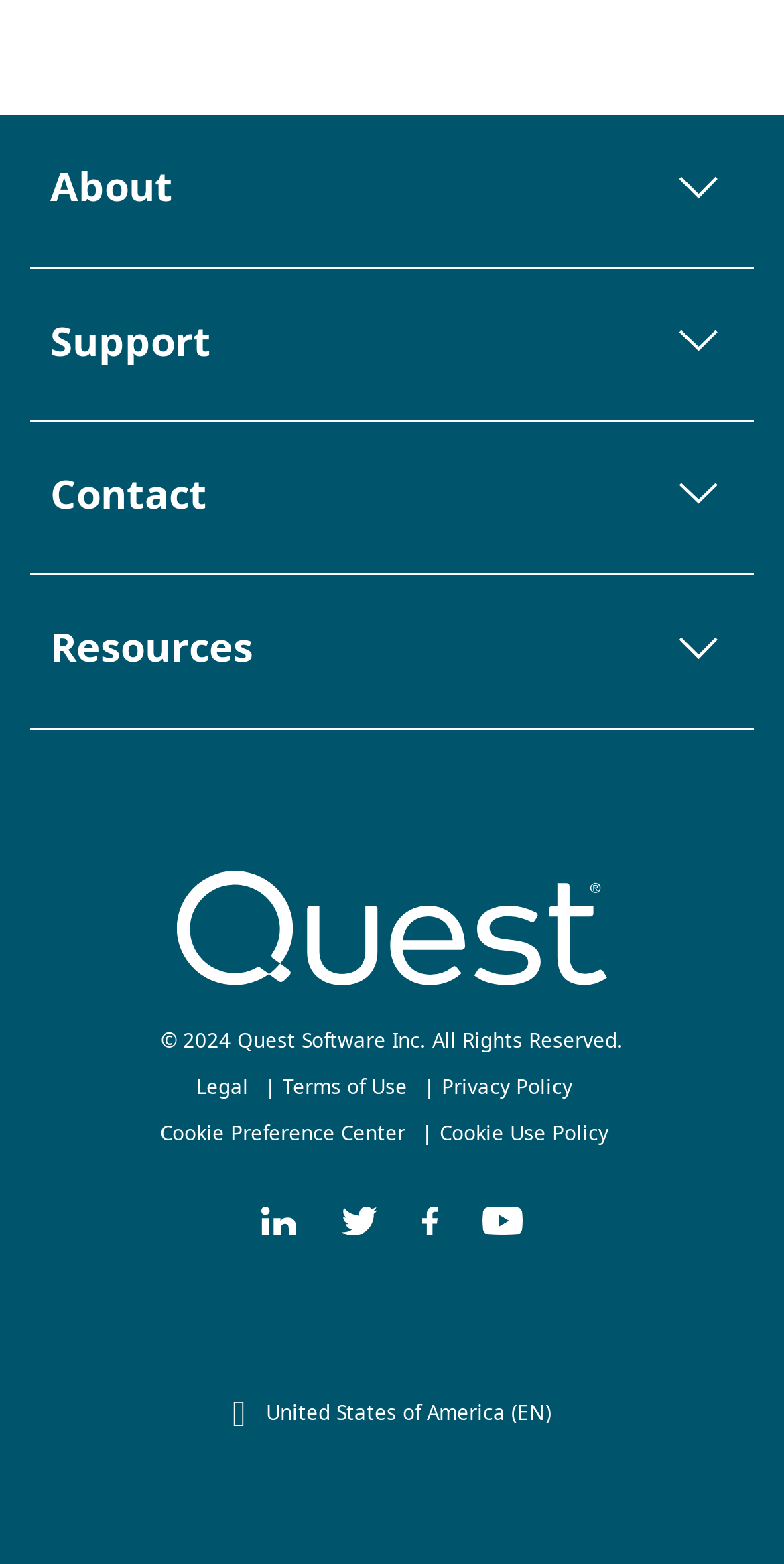Respond to the following question with a brief word or phrase:
How many links are available under the 'Support' heading?

3